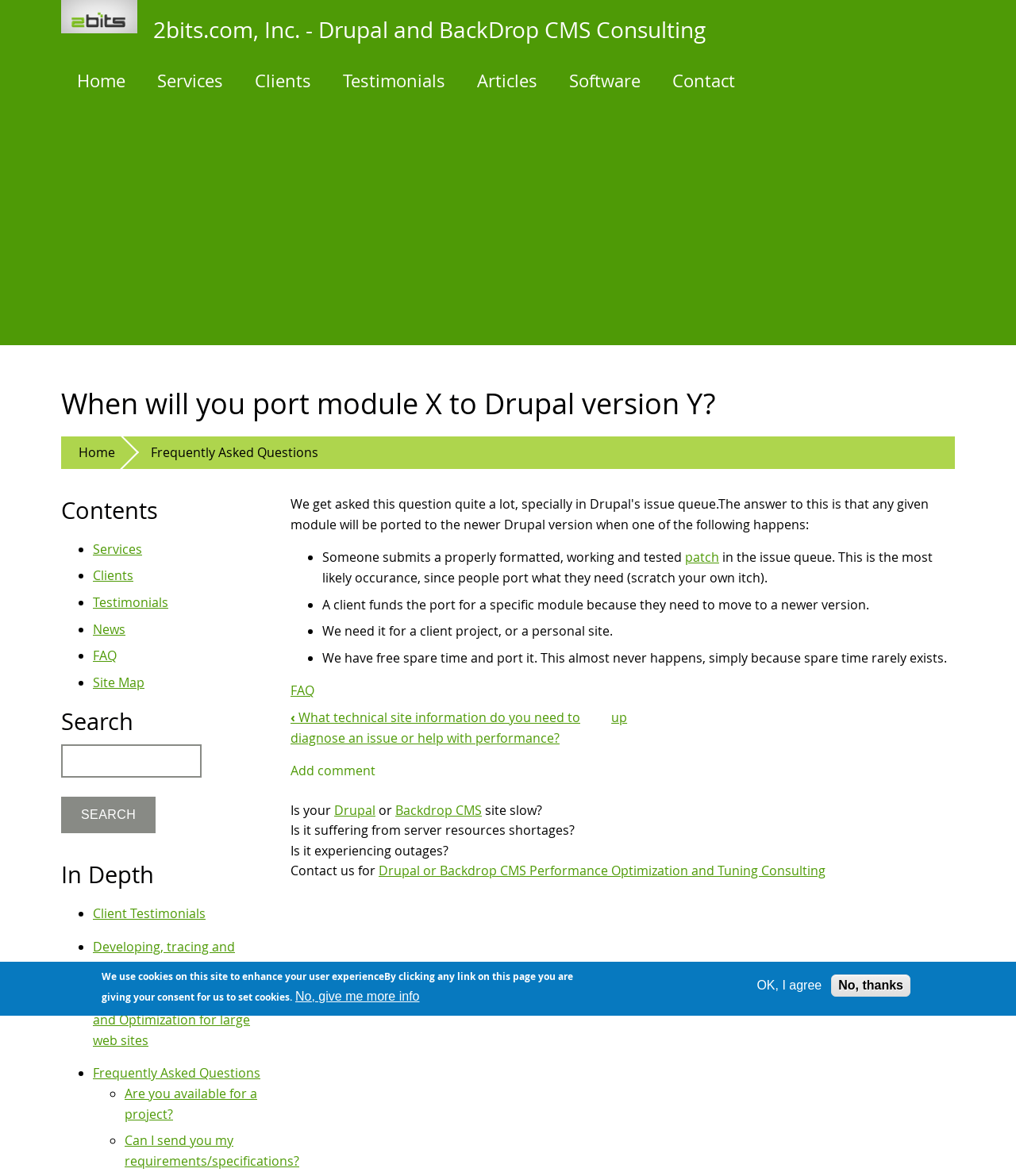Can you specify the bounding box coordinates for the region that should be clicked to fulfill this instruction: "Search for something".

[0.06, 0.633, 0.198, 0.661]